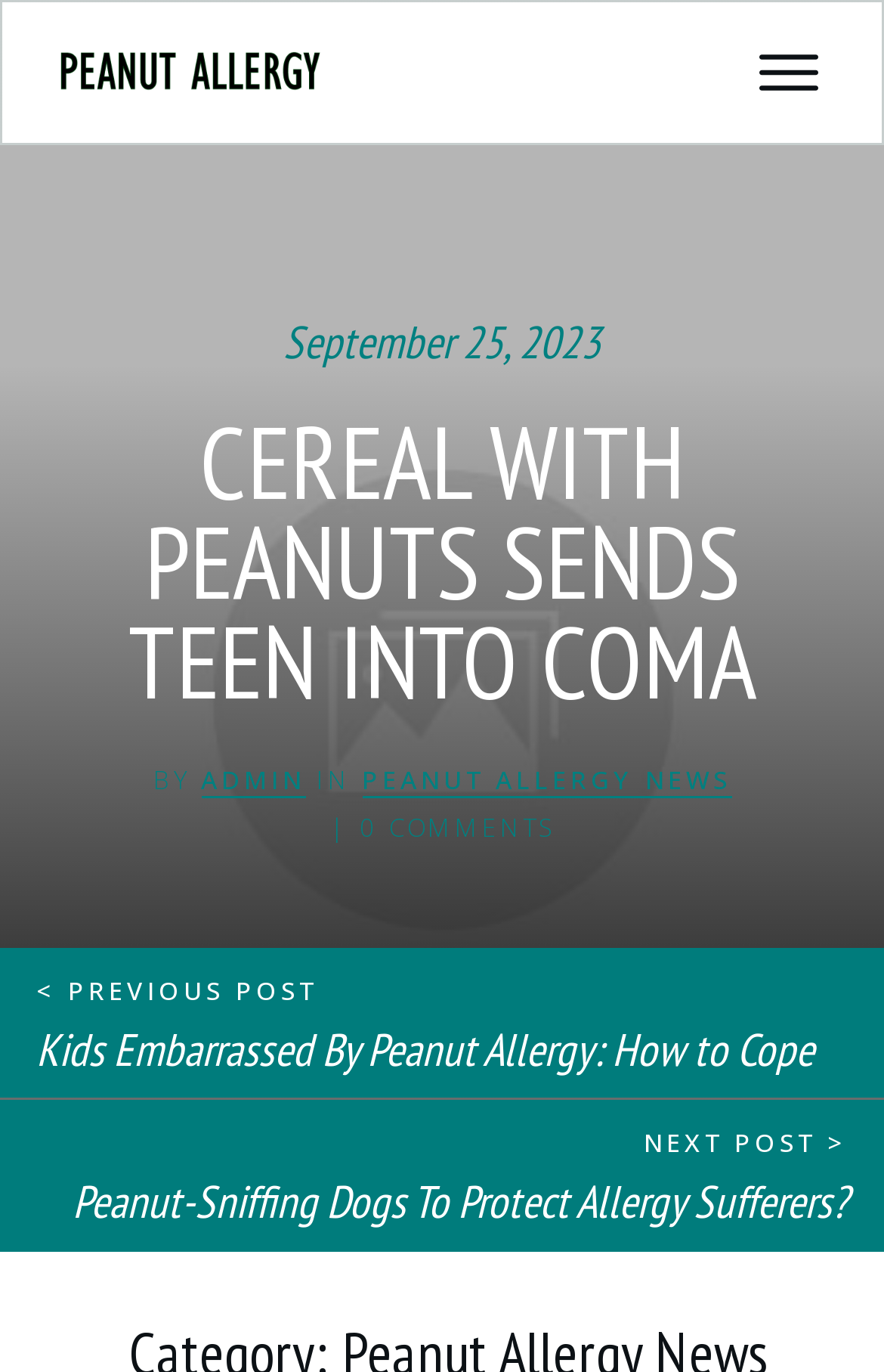Provide a comprehensive description of the webpage.

The webpage appears to be an article about a teenager who went into a coma due to a peanut allergy triggered by eating cereal with peanuts. 

At the top left of the page, there is a link. On the top right, there is another link accompanied by a small image. 

Below these links, there is a heading that displays the date "September 25, 2023". Underneath the date, there is a larger heading that reads "CEREAL WITH PEANUTS SENDS TEEN INTO COMA". 

Following this heading, there is a byline that reads "BY ADMIN IN PEANUT ALLERGY NEWS", which is positioned near the top center of the page. 

To the right of the byline, there is a vertical separator, and then a label that says "COMMENTS". 

Further down the page, there are three sections of text. The first section is a link to a previous post, labeled "< PREVIOUS POST". 

Below this link, there is a heading that reads "Kids Embarrassed By Peanut Allergy: How to Cope". 

Next to this heading, on the right side of the page, there is a link to a next post, labeled "NEXT POST >". 

Finally, at the bottom of the page, there is another heading that reads "Peanut-Sniffing Dogs To Protect Allergy Sufferers?".